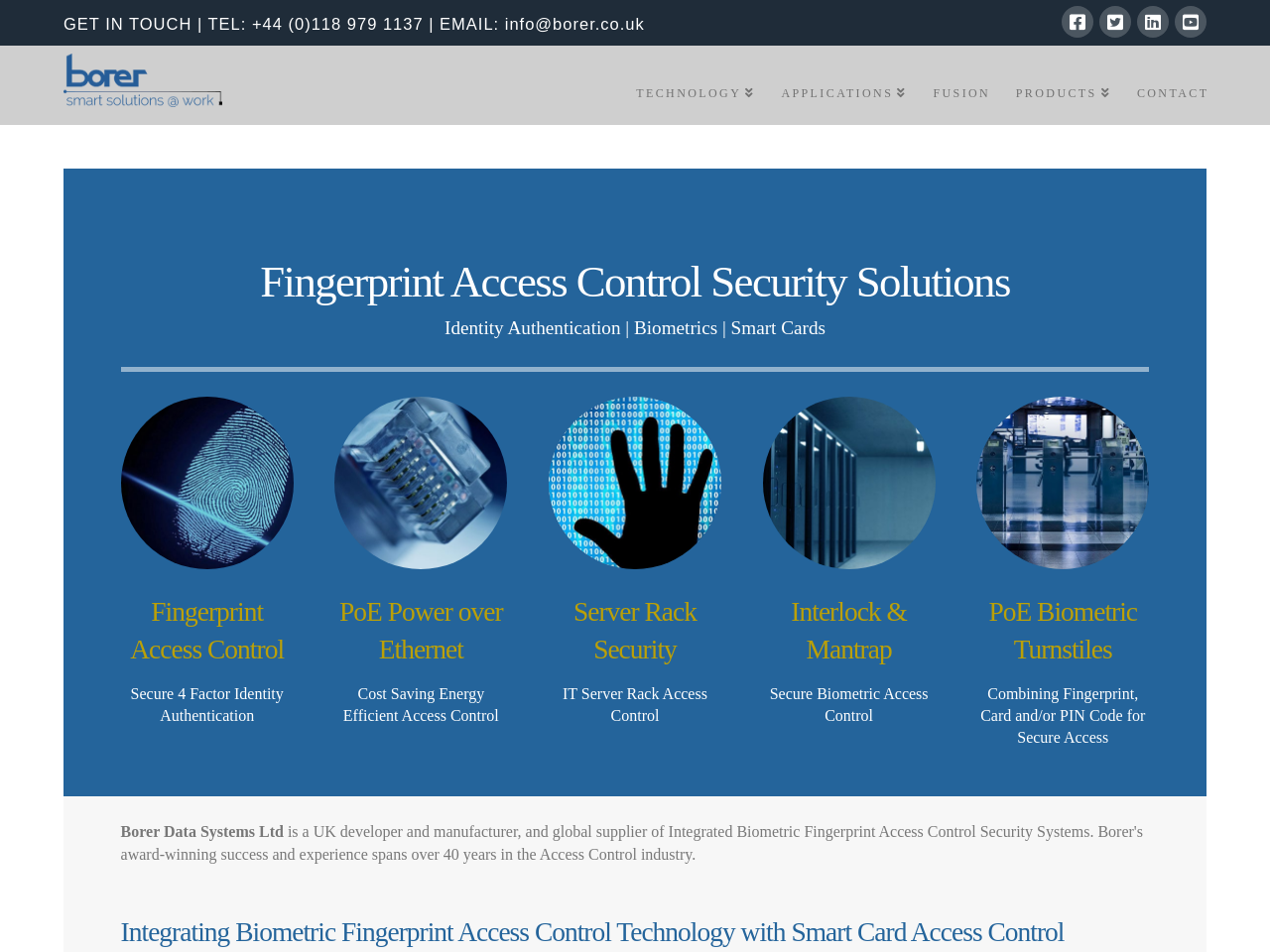Please find the main title text of this webpage.

Fingerprint Access Control